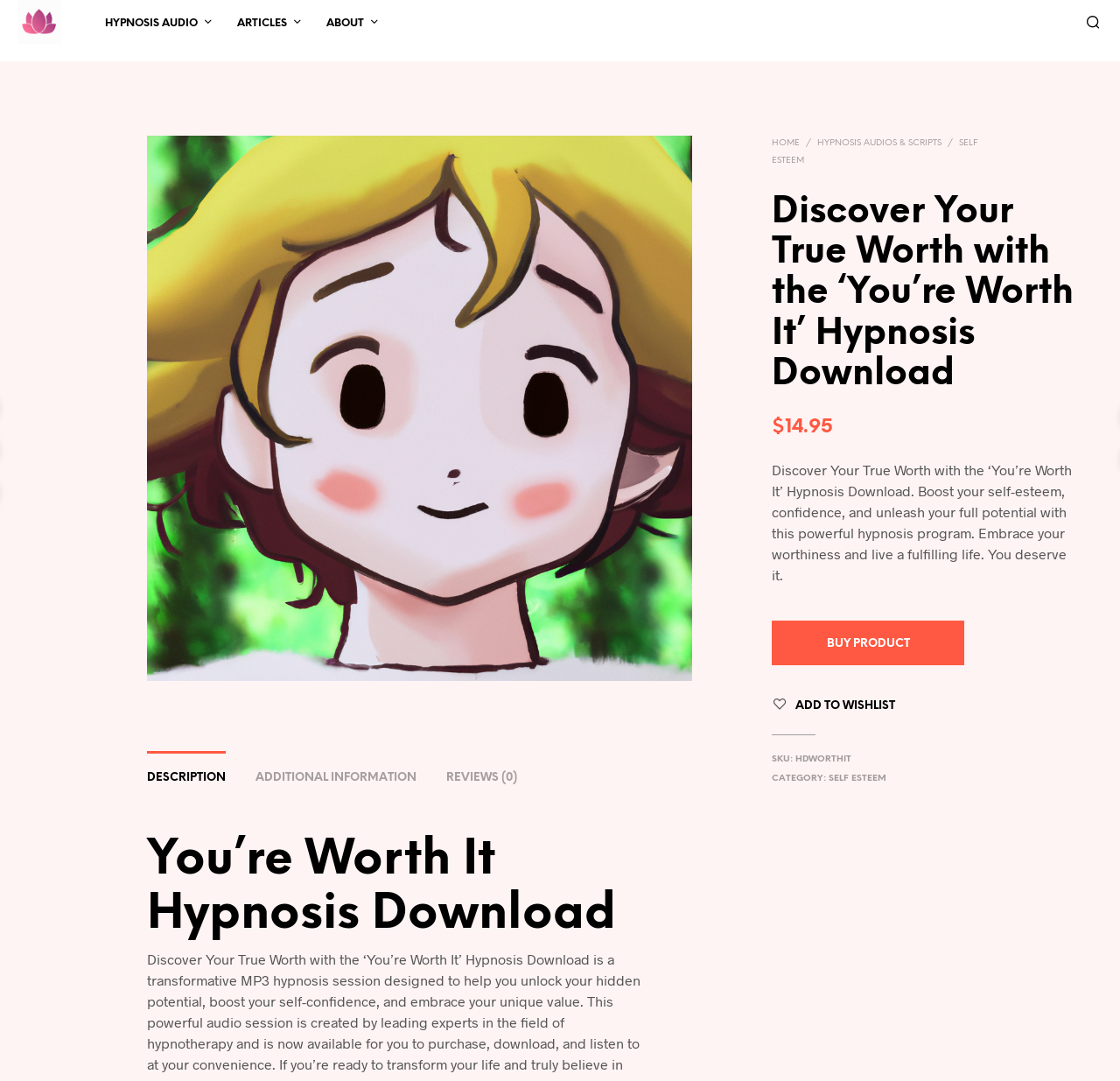Please determine the bounding box coordinates of the area that needs to be clicked to complete this task: 'Click on the 'HYPNOSIS AUDIO' link'. The coordinates must be four float numbers between 0 and 1, formatted as [left, top, right, bottom].

[0.082, 0.015, 0.188, 0.029]